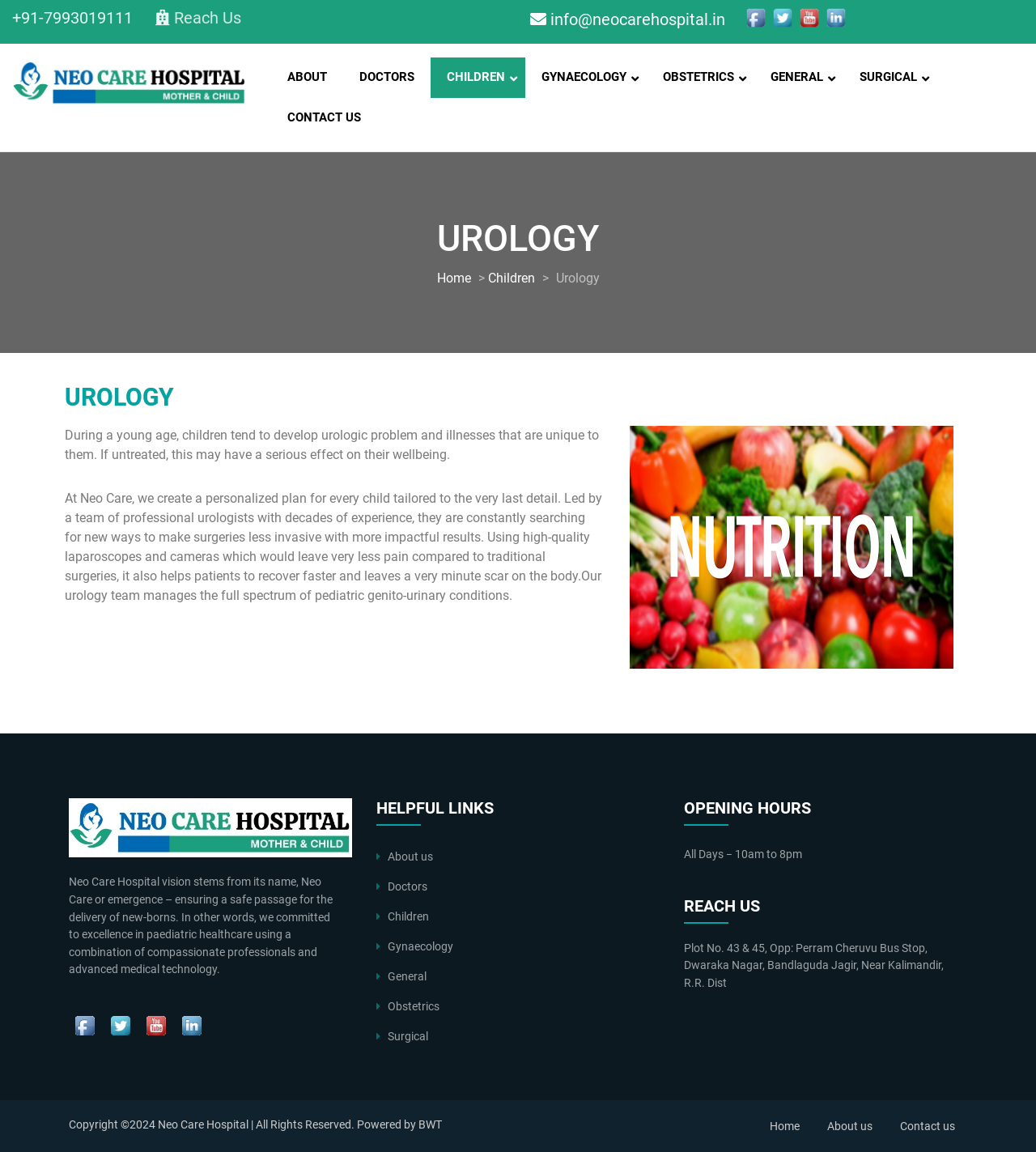Indicate the bounding box coordinates of the element that needs to be clicked to satisfy the following instruction: "Contact the hospital". The coordinates should be four float numbers between 0 and 1, i.e., [left, top, right, bottom].

[0.262, 0.085, 0.364, 0.119]